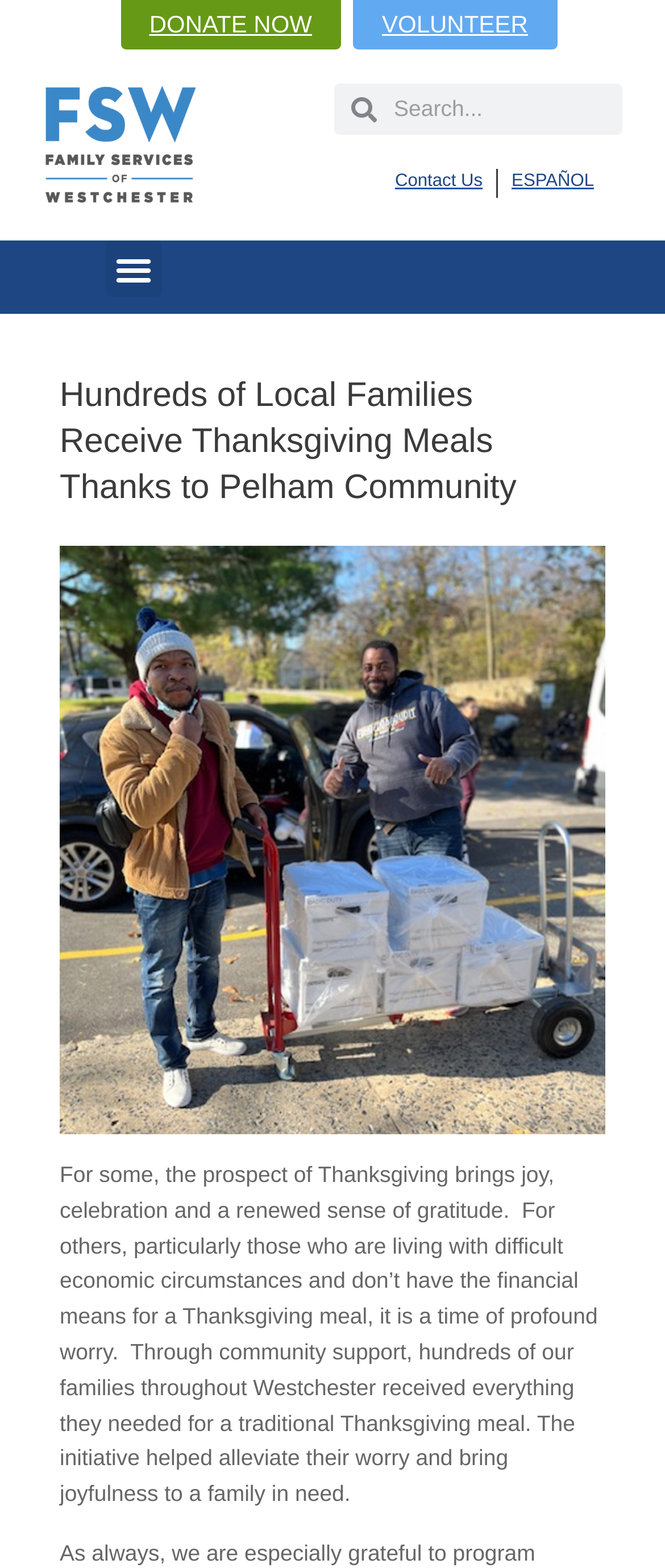Extract the bounding box coordinates of the UI element described: "parent_node: Search name="s" placeholder="Search..." title="Search"". Provide the coordinates in the format [left, top, right, bottom] with values ranging from 0 to 1.

[0.567, 0.053, 0.936, 0.086]